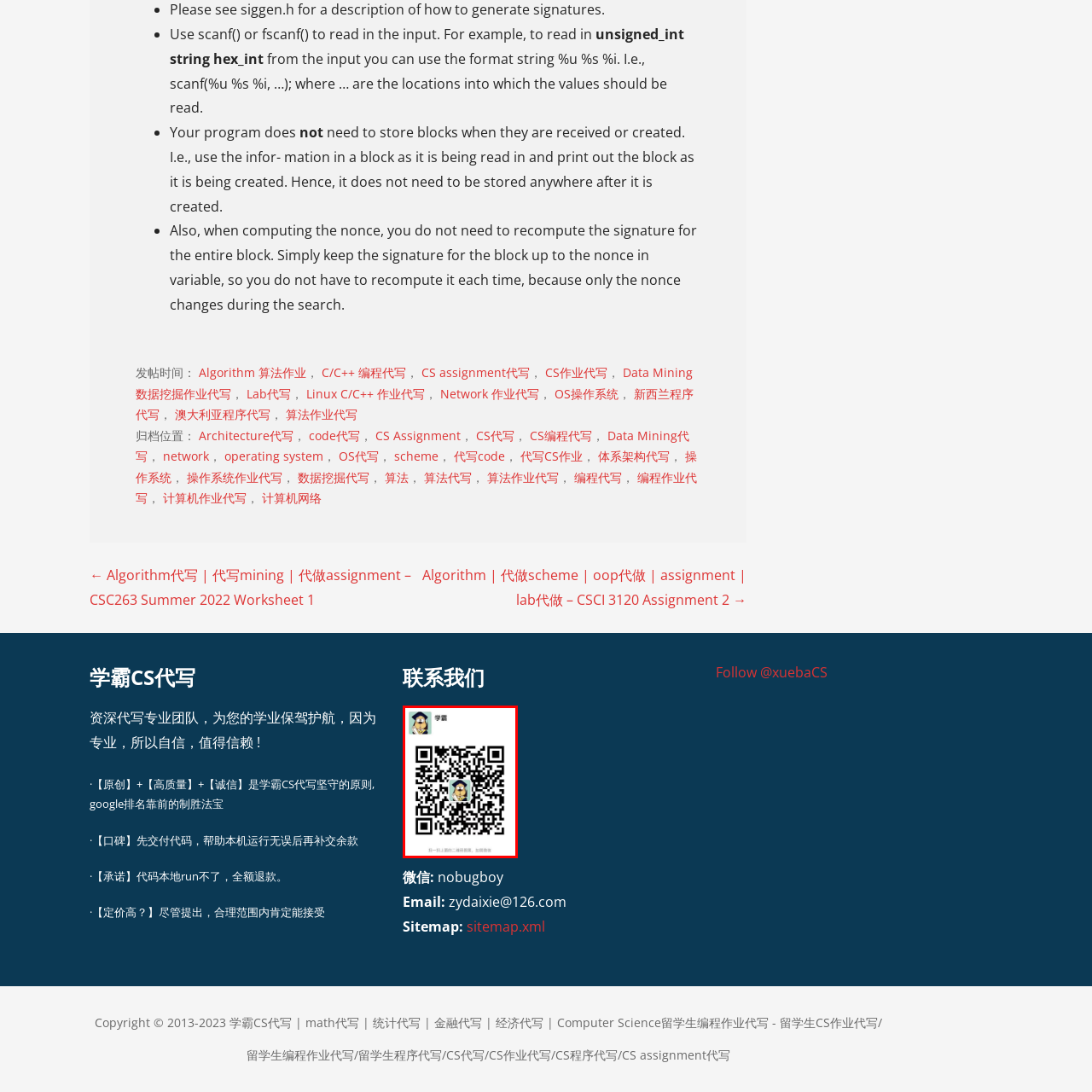Take a close look at the image marked with a red boundary and thoroughly answer the ensuing question using the information observed in the image:
What language are the instructions below the QR code in?

The additional instructions below the QR code are written in Chinese, suggesting that the intended users of the QR code are Chinese-speaking individuals seeking academic help or services.